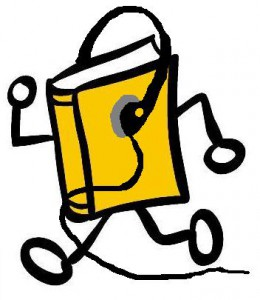Refer to the screenshot and answer the following question in detail:
What does the book's motion represent?

The book is depicted as running, which suggests that it is in motion. This motion is likely used to represent the idea that audiobooks can be accessed and enjoyed anywhere, anytime, highlighting the convenience and accessibility of the Livermore Public Library's E-Book service.